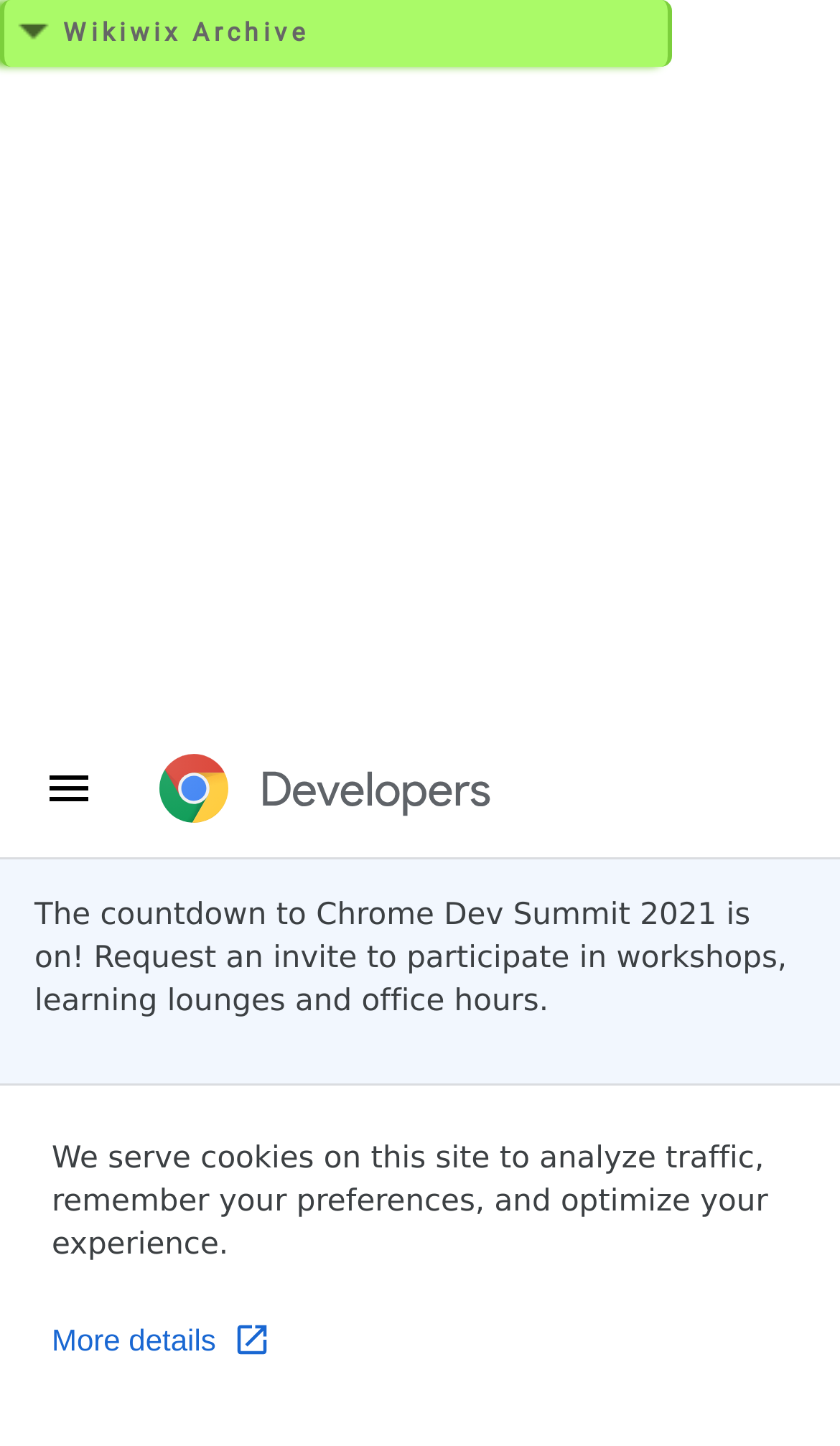Locate the bounding box of the UI element described in the following text: "Extensions".

[0.447, 0.821, 0.622, 0.857]